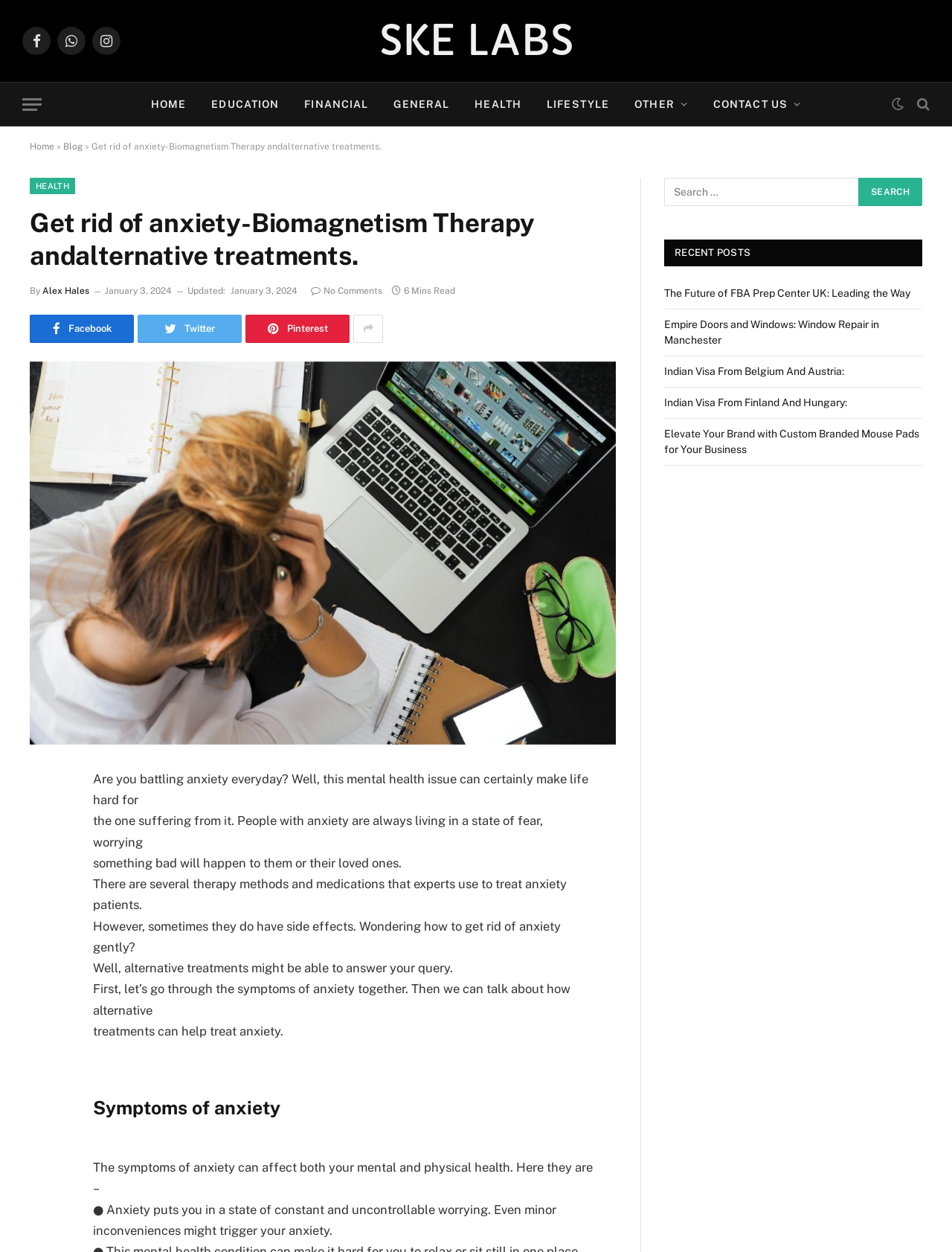What is the reading time of this article?
Please provide a single word or phrase answer based on the image.

6 Mins